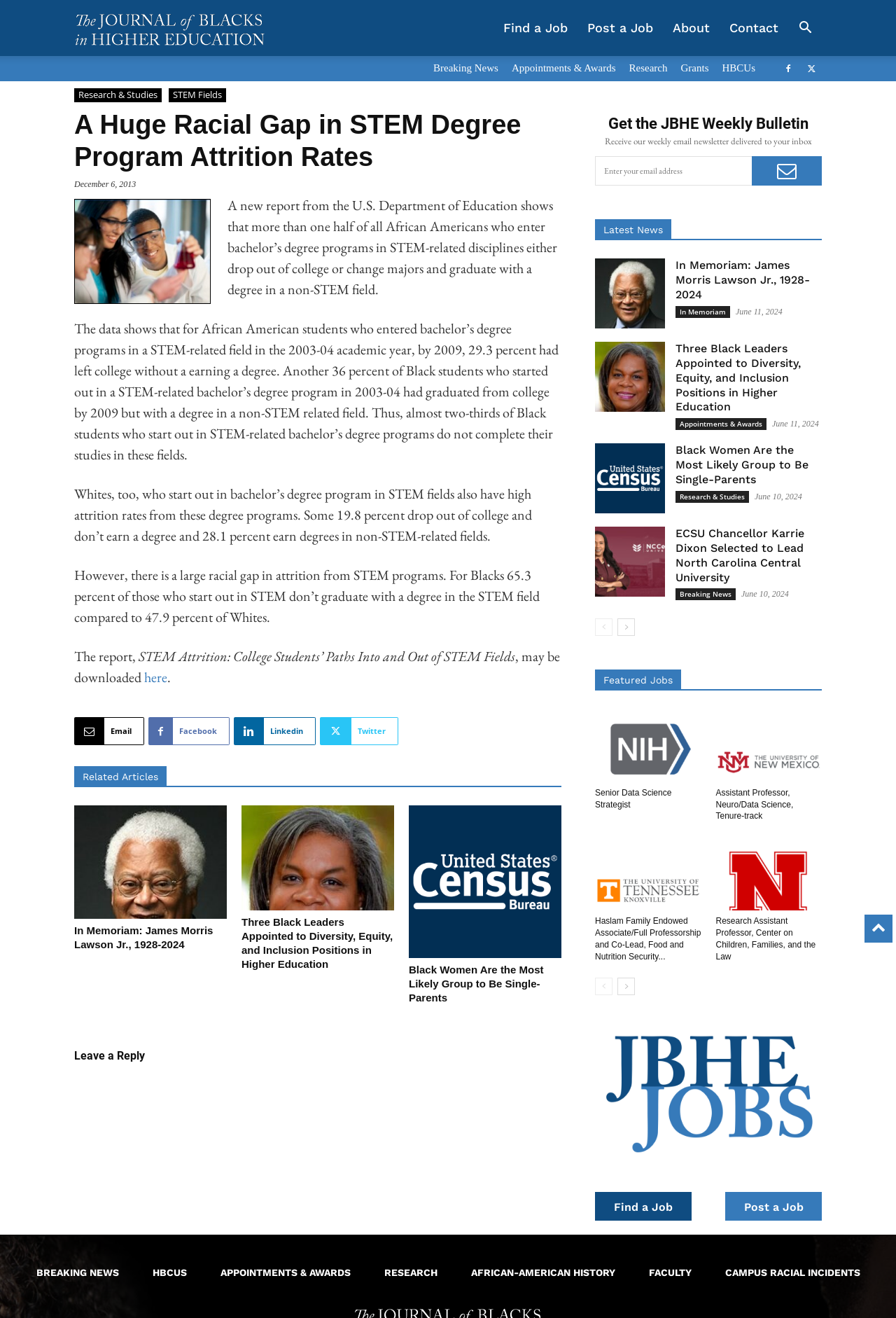What is the name of the journal?
Based on the visual content, answer with a single word or a brief phrase.

The Journal of Blacks in Higher Education